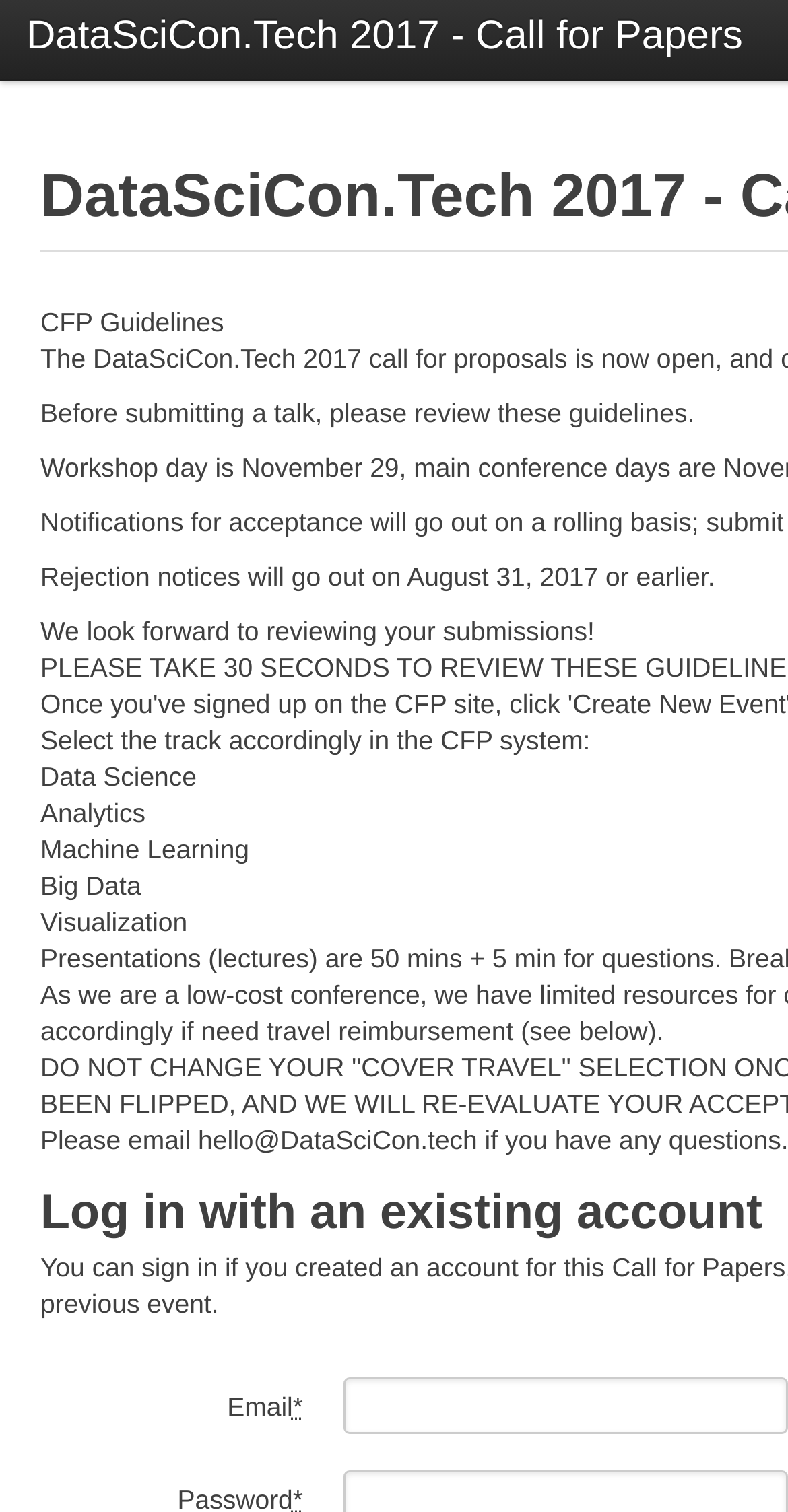What is required to submit a talk?
Provide a one-word or short-phrase answer based on the image.

Email